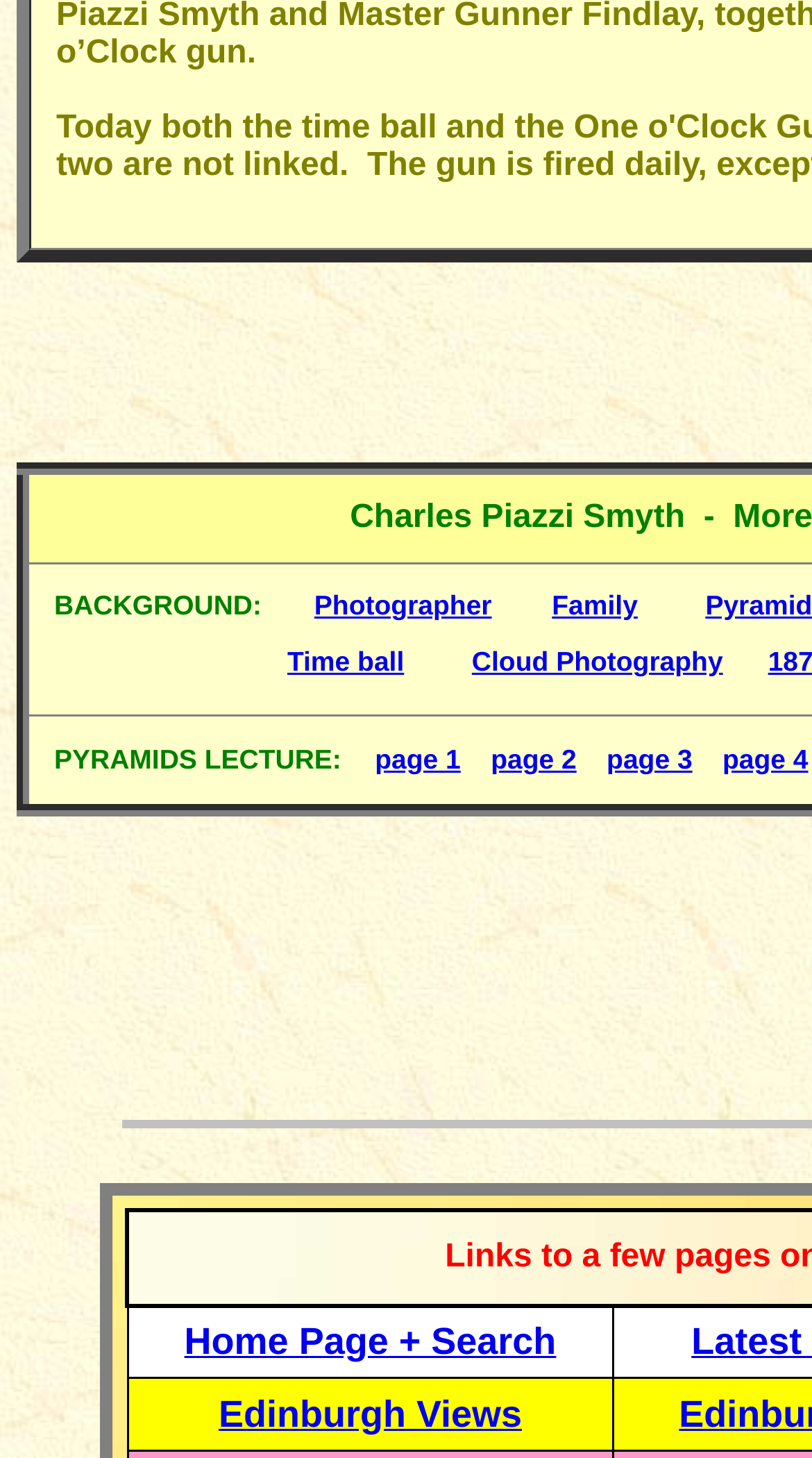What is the first link in the second gridcell?
Look at the image and respond with a one-word or short-phrase answer.

Edinburgh Views